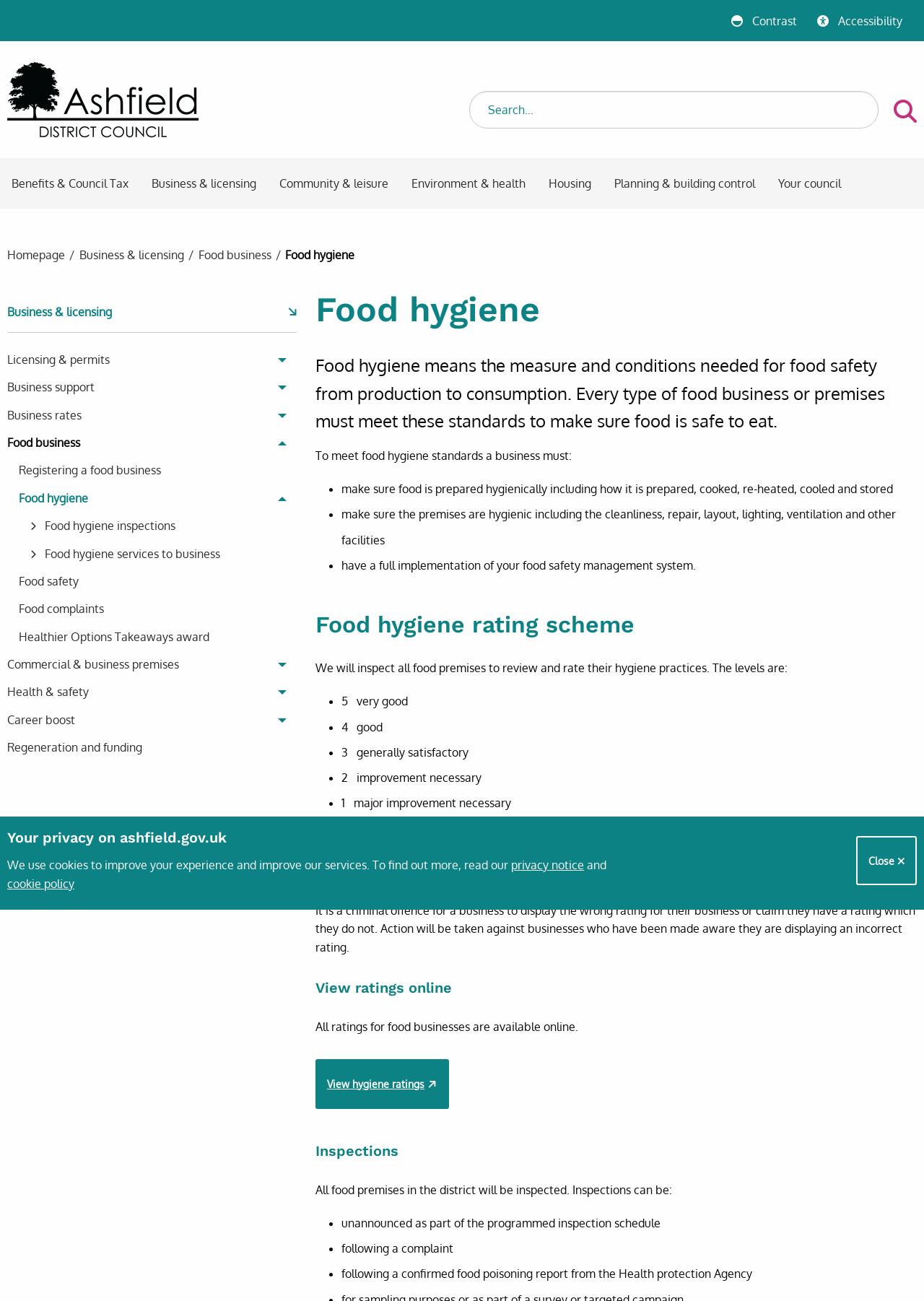Locate the UI element described by Close in the provided webpage screenshot. Return the bounding box coordinates in the format (top-left x, top-left y, bottom-right x, bottom-right y), ensuring all values are between 0 and 1.

[0.927, 0.643, 0.992, 0.681]